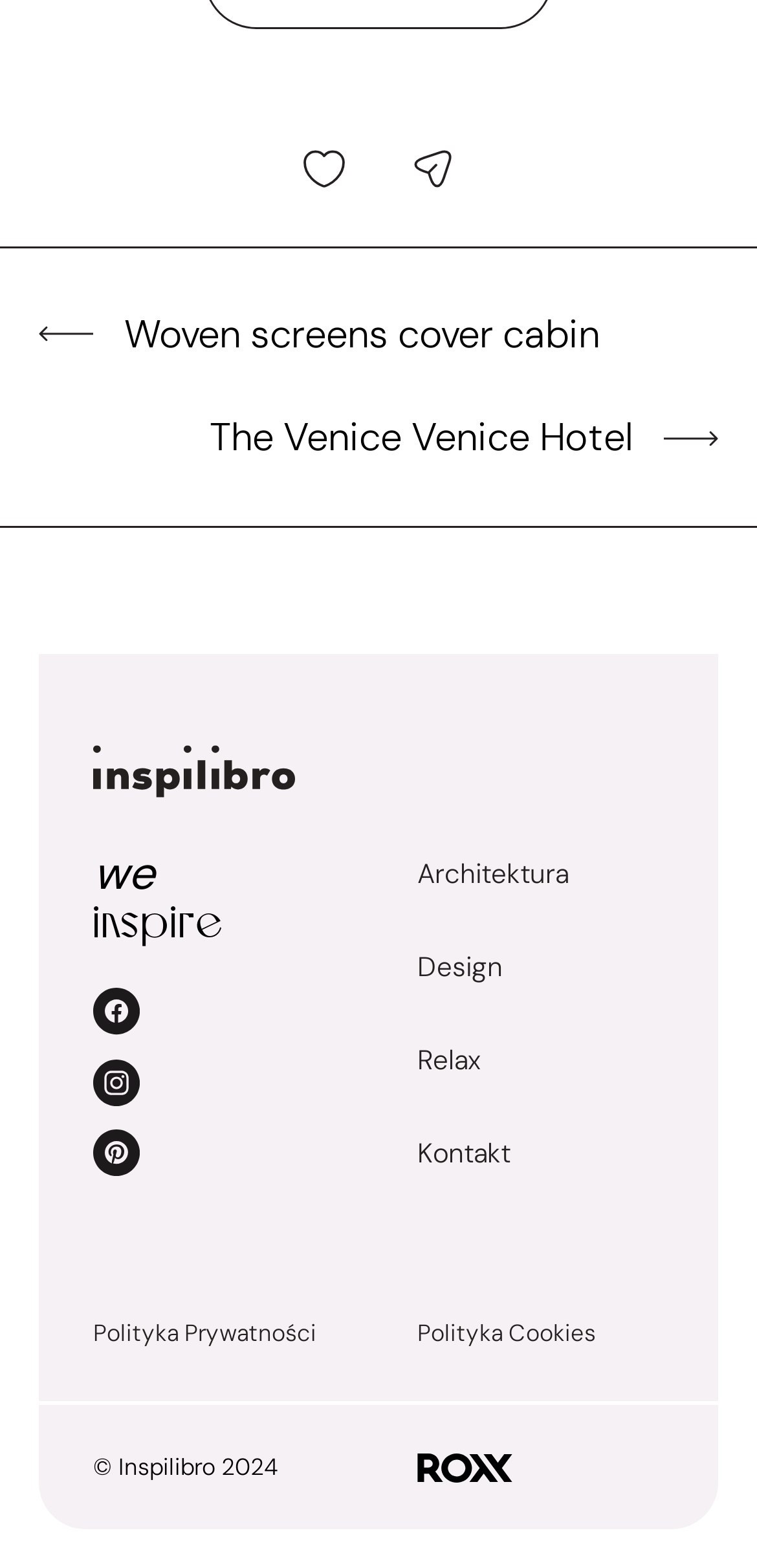Please pinpoint the bounding box coordinates for the region I should click to adhere to this instruction: "Share".

[0.51, 0.078, 0.633, 0.137]